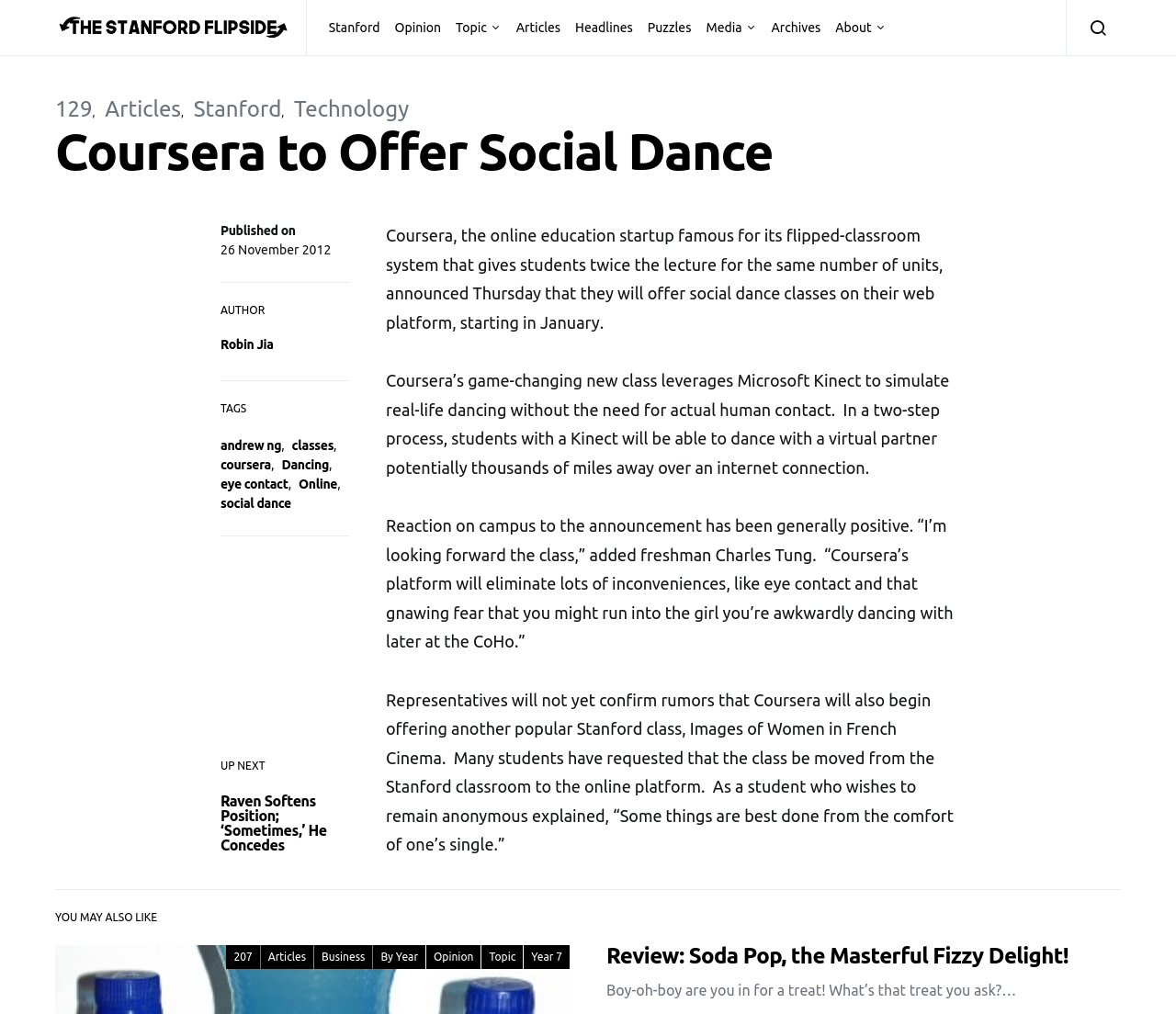Show the bounding box coordinates of the region that should be clicked to follow the instruction: "Explore the 'YOU MAY ALSO LIKE' section."

[0.047, 0.899, 0.953, 0.91]